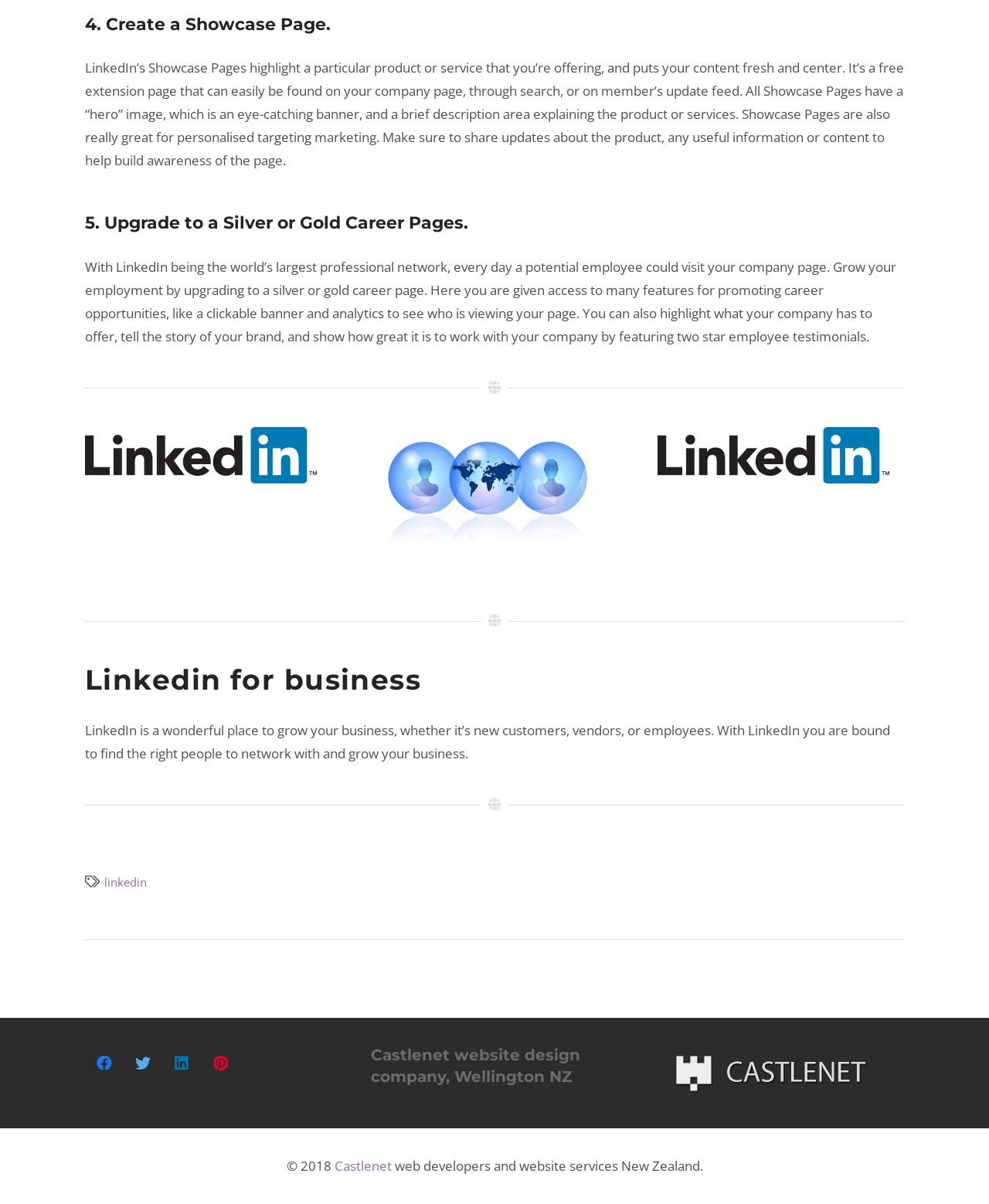Based on the element description: "aria-label="Twitter" title="Twitter"", identify the bounding box coordinates for this UI element. The coordinates must be four float numbers between 0 and 1, listed as [left, top, right, bottom].

[0.125, 0.867, 0.164, 0.899]